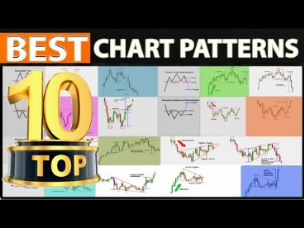Who can benefit from this image?
Give a detailed explanation using the information visible in the image.

The caption explicitly states that this image is an excellent reference guide for both novice and experienced traders seeking to enhance their chart analysis skills, indicating that it can be beneficial to traders of all levels of experience.